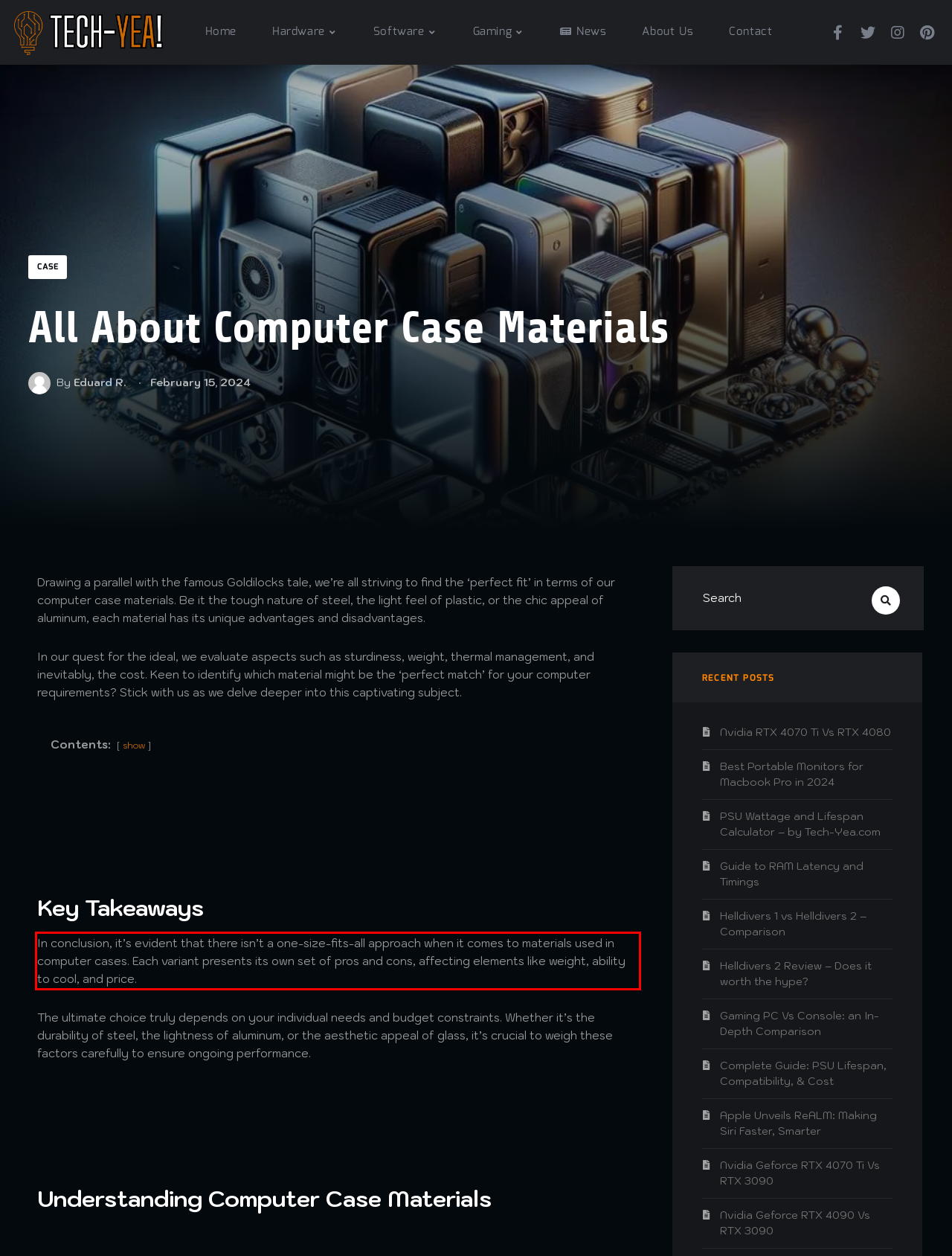You have a screenshot of a webpage where a UI element is enclosed in a red rectangle. Perform OCR to capture the text inside this red rectangle.

In conclusion, it’s evident that there isn’t a one-size-fits-all approach when it comes to materials used in computer cases. Each variant presents its own set of pros and cons, affecting elements like weight, ability to cool, and price.